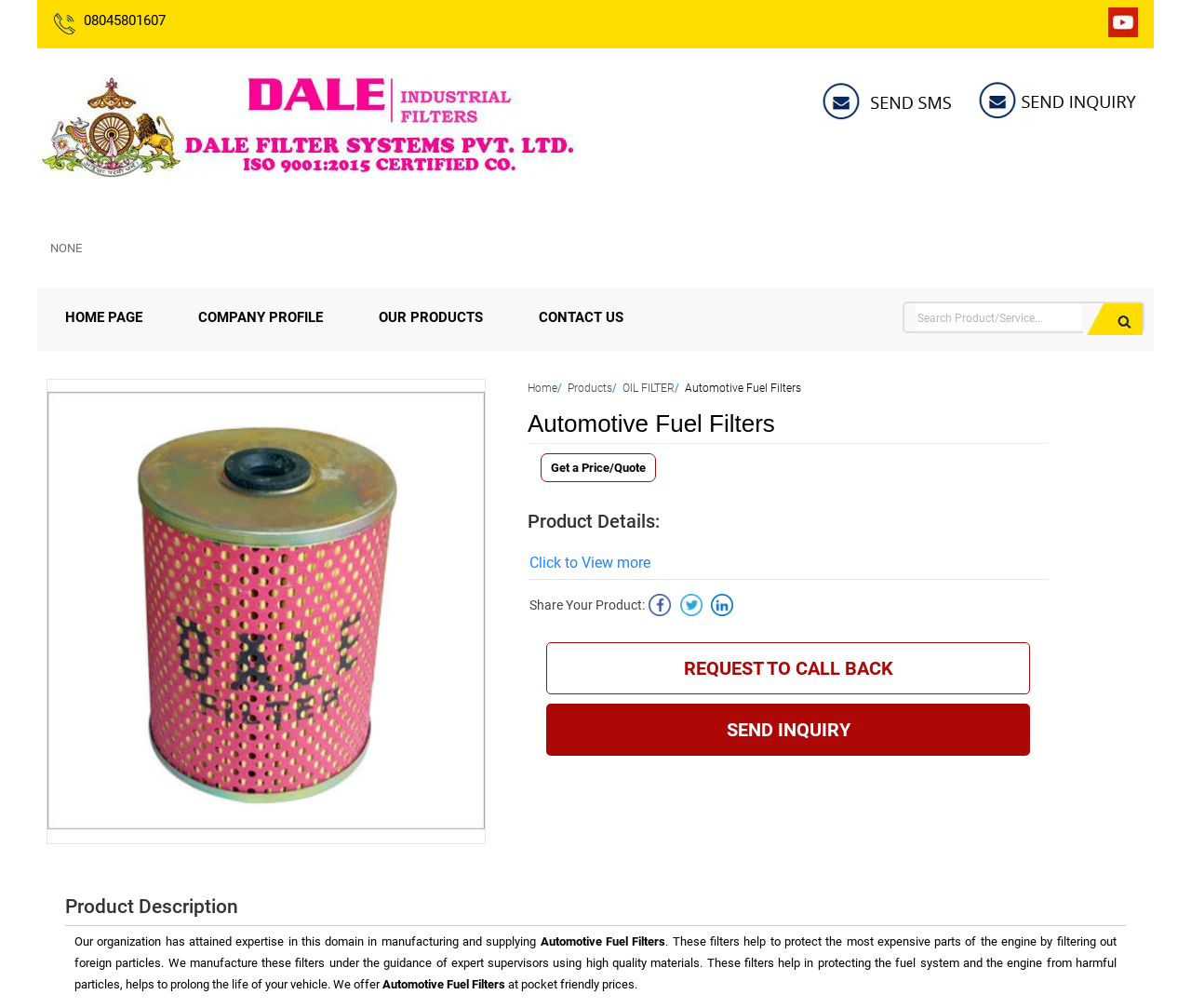What is the purpose of the filters manufactured by the company?
Look at the screenshot and give a one-word or phrase answer.

To protect the engine from foreign particles